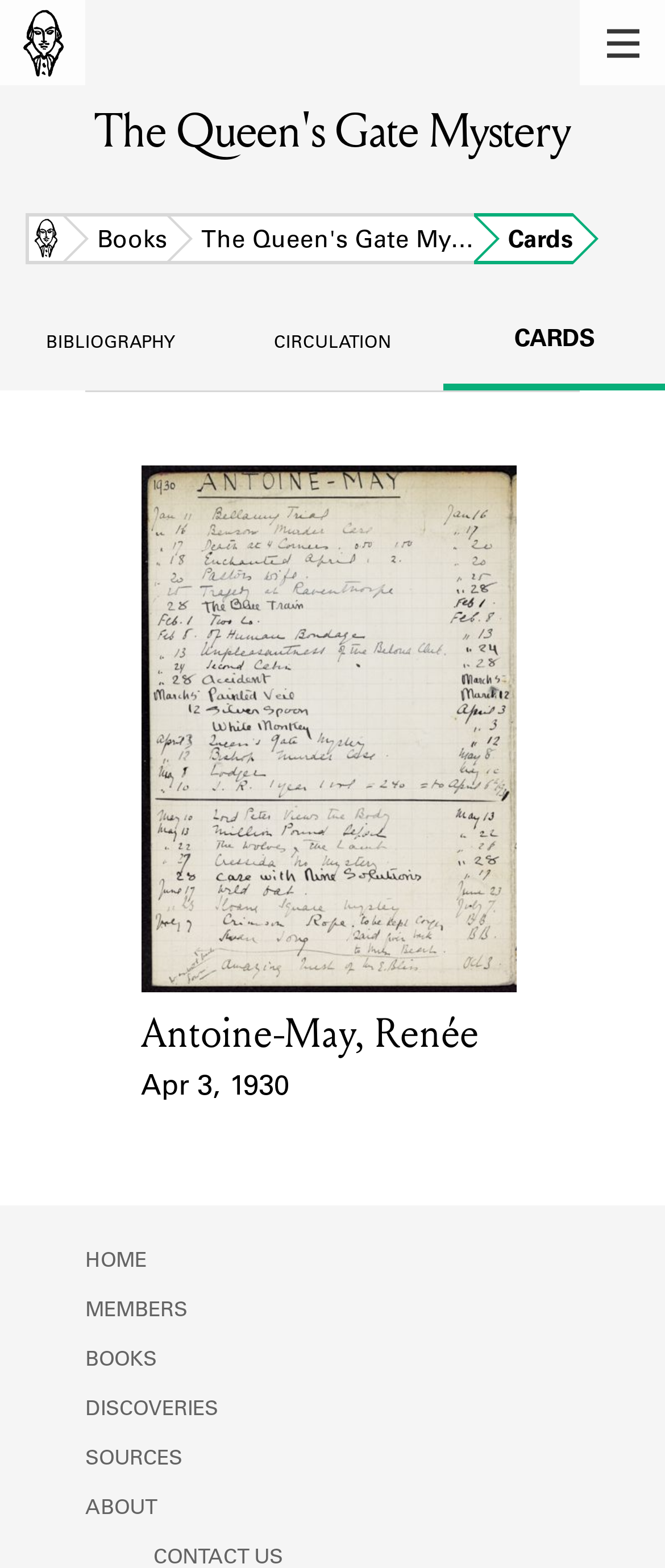Identify the headline of the webpage and generate its text content.

The Queen's Gate Mystery